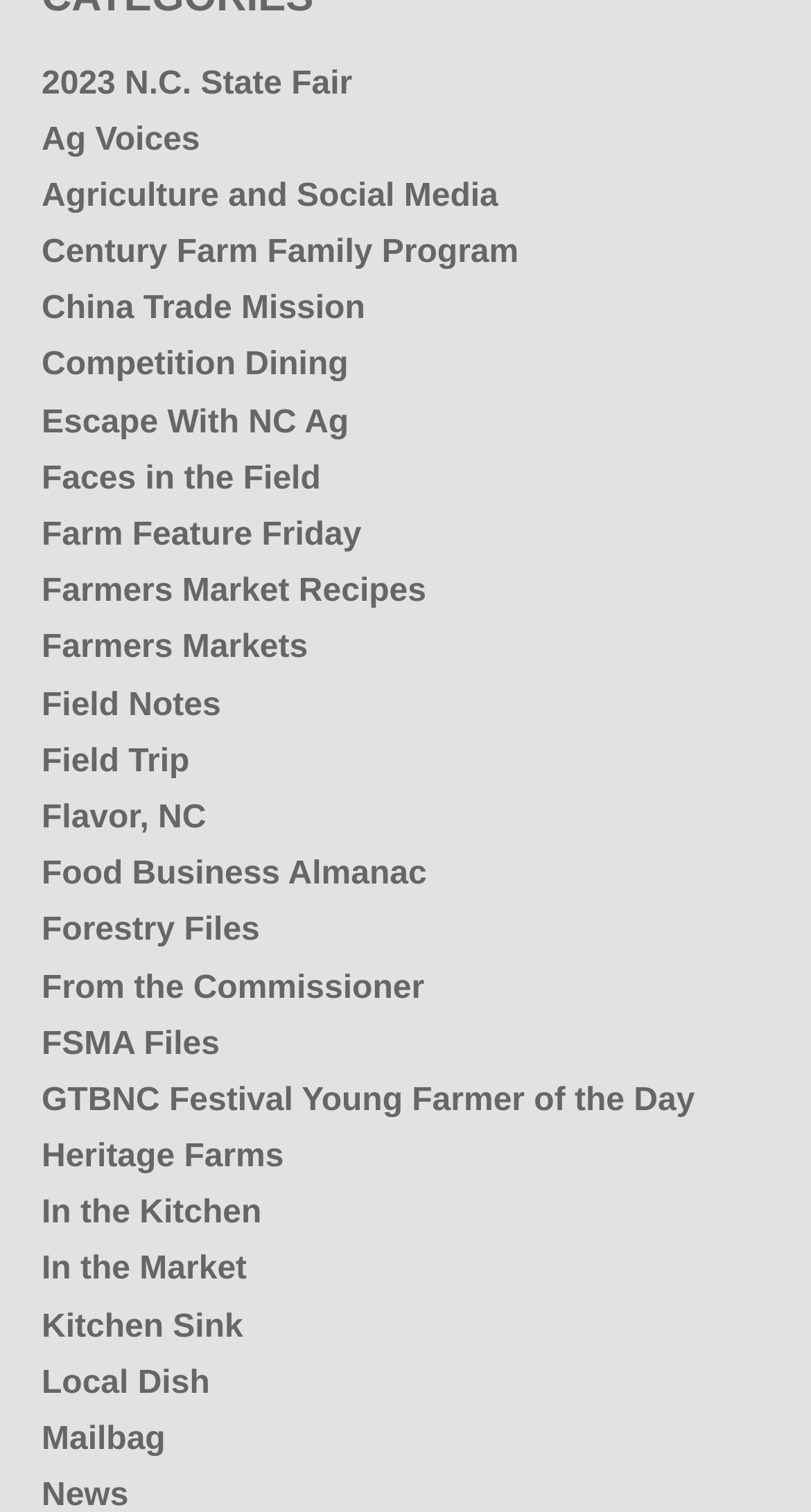Pinpoint the bounding box coordinates of the clickable area needed to execute the instruction: "Contact Us". The coordinates should be specified as four float numbers between 0 and 1, i.e., [left, top, right, bottom].

None